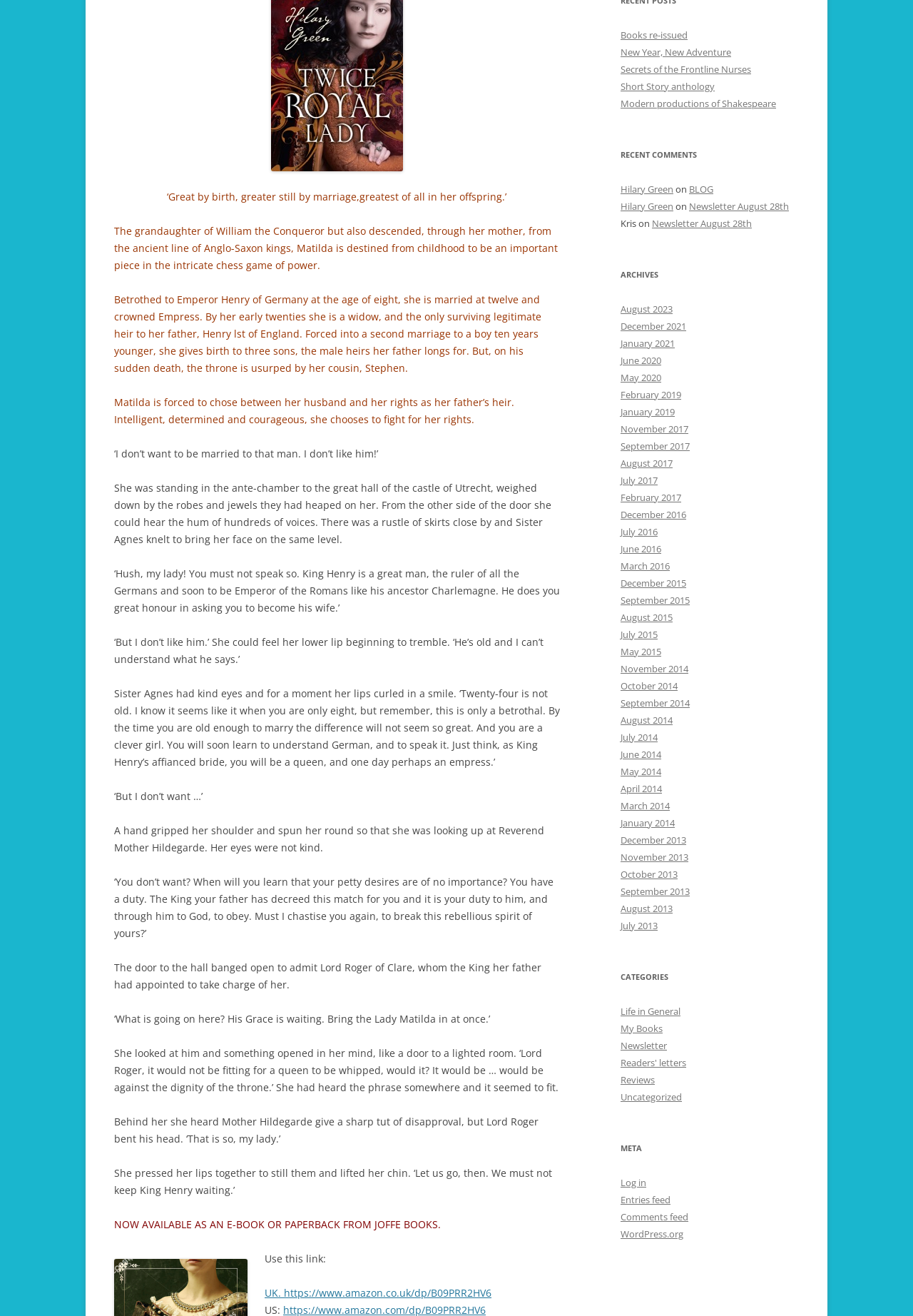Please specify the bounding box coordinates in the format (top-left x, top-left y, bottom-right x, bottom-right y), with values ranging from 0 to 1. Identify the bounding box for the UI component described as follows: Newsletter August 28th

[0.755, 0.152, 0.864, 0.161]